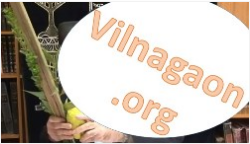Use a single word or phrase to answer the question:
What is the context of the image?

Cultural and religious